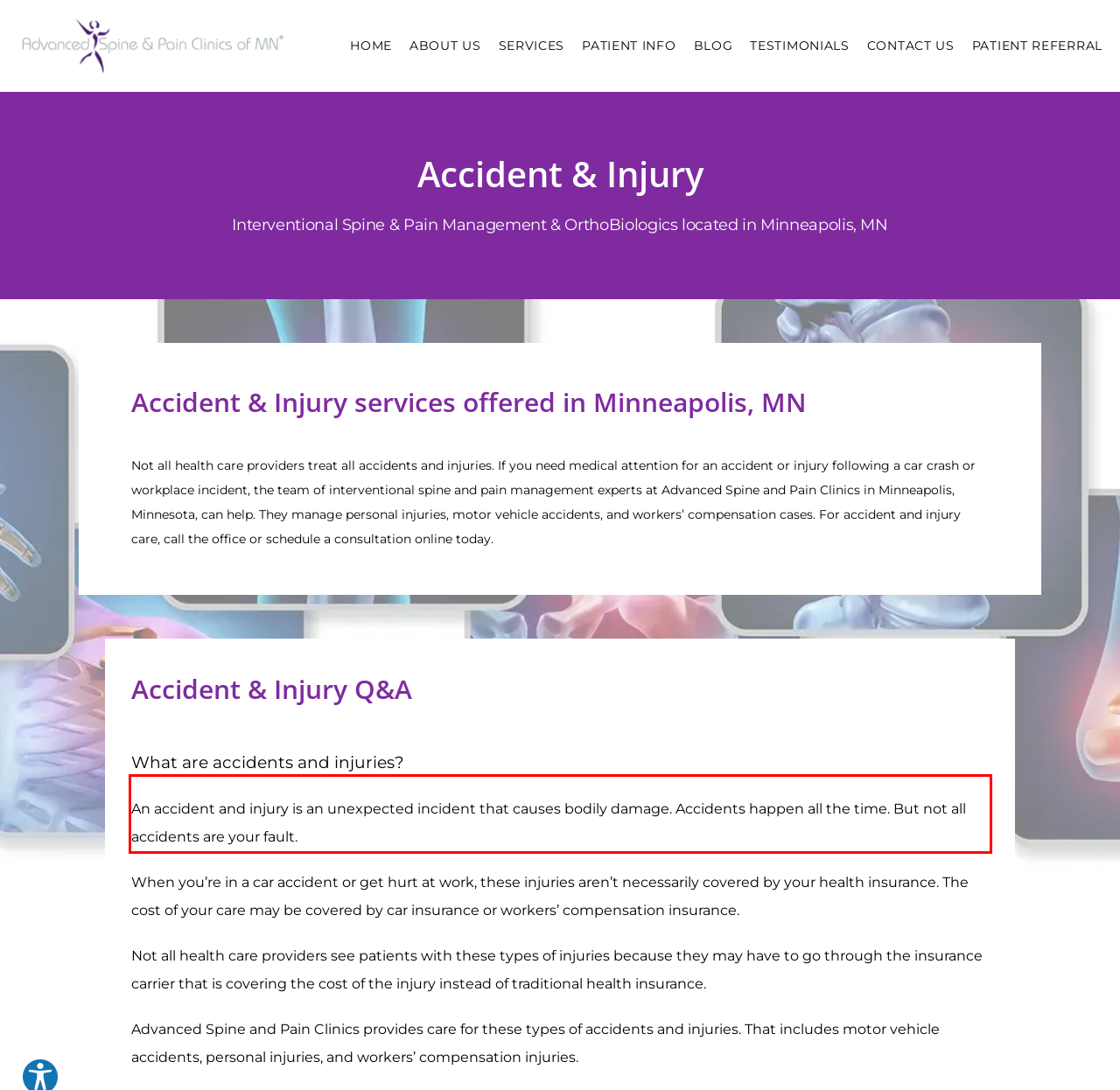Please look at the screenshot provided and find the red bounding box. Extract the text content contained within this bounding box.

An accident and injury is an unexpected incident that causes bodily damage. Accidents happen all the time. But not all accidents are your fault.